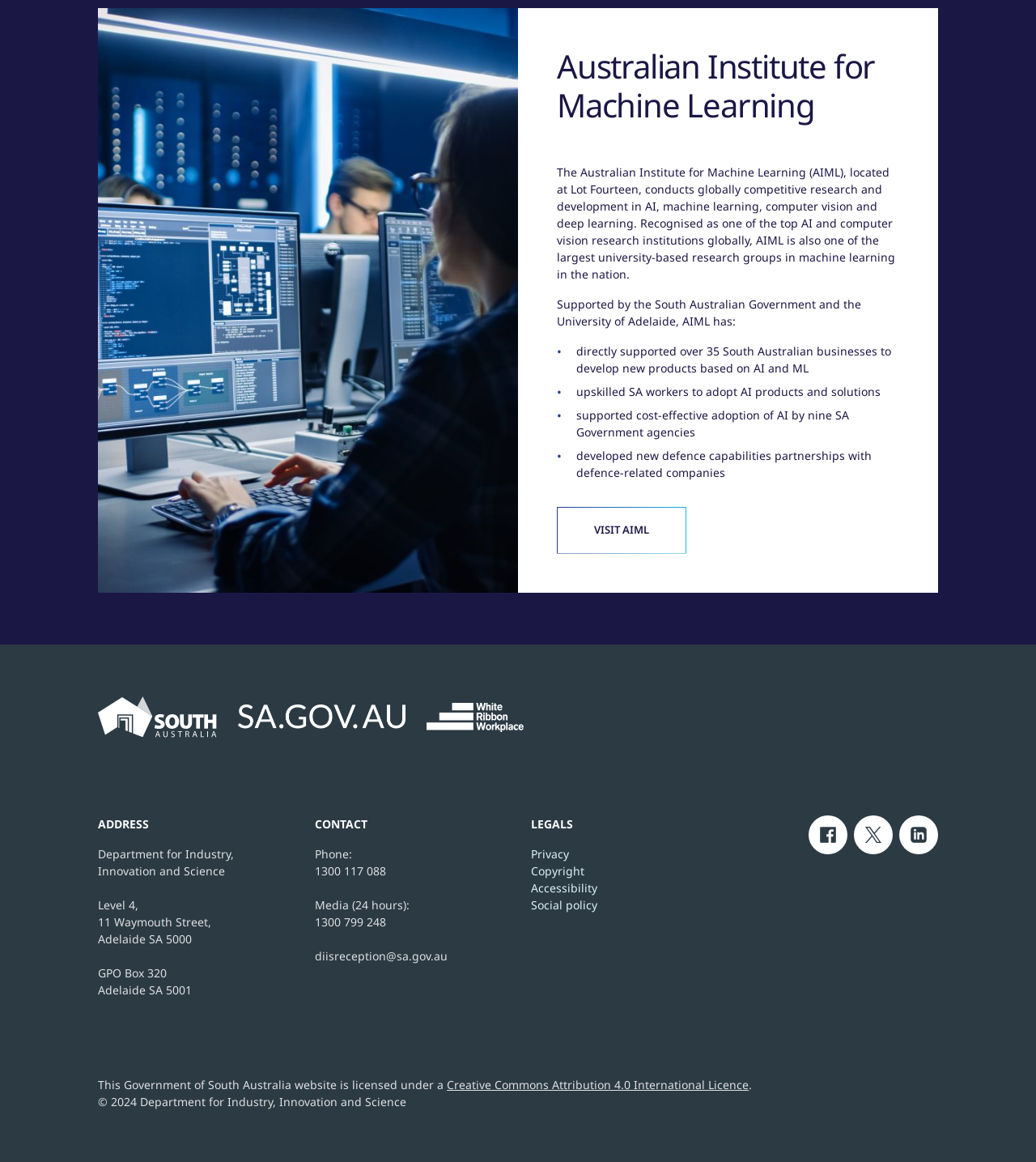Locate the bounding box coordinates of the clickable area needed to fulfill the instruction: "Navigate to the PRODUCT page".

None